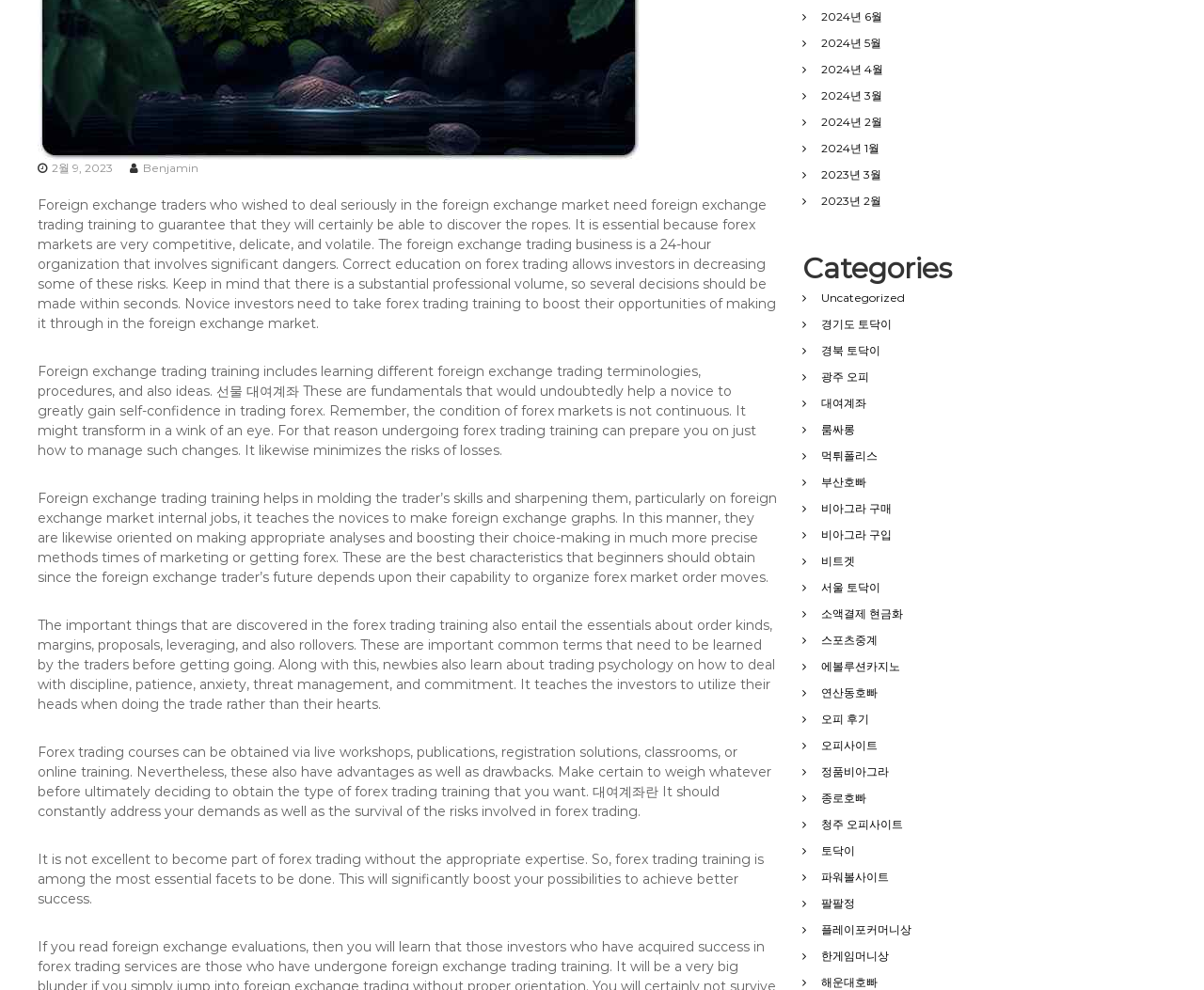Predict the bounding box coordinates for the UI element described as: "경기도 토닥이". The coordinates should be four float numbers between 0 and 1, presented as [left, top, right, bottom].

[0.682, 0.32, 0.741, 0.334]